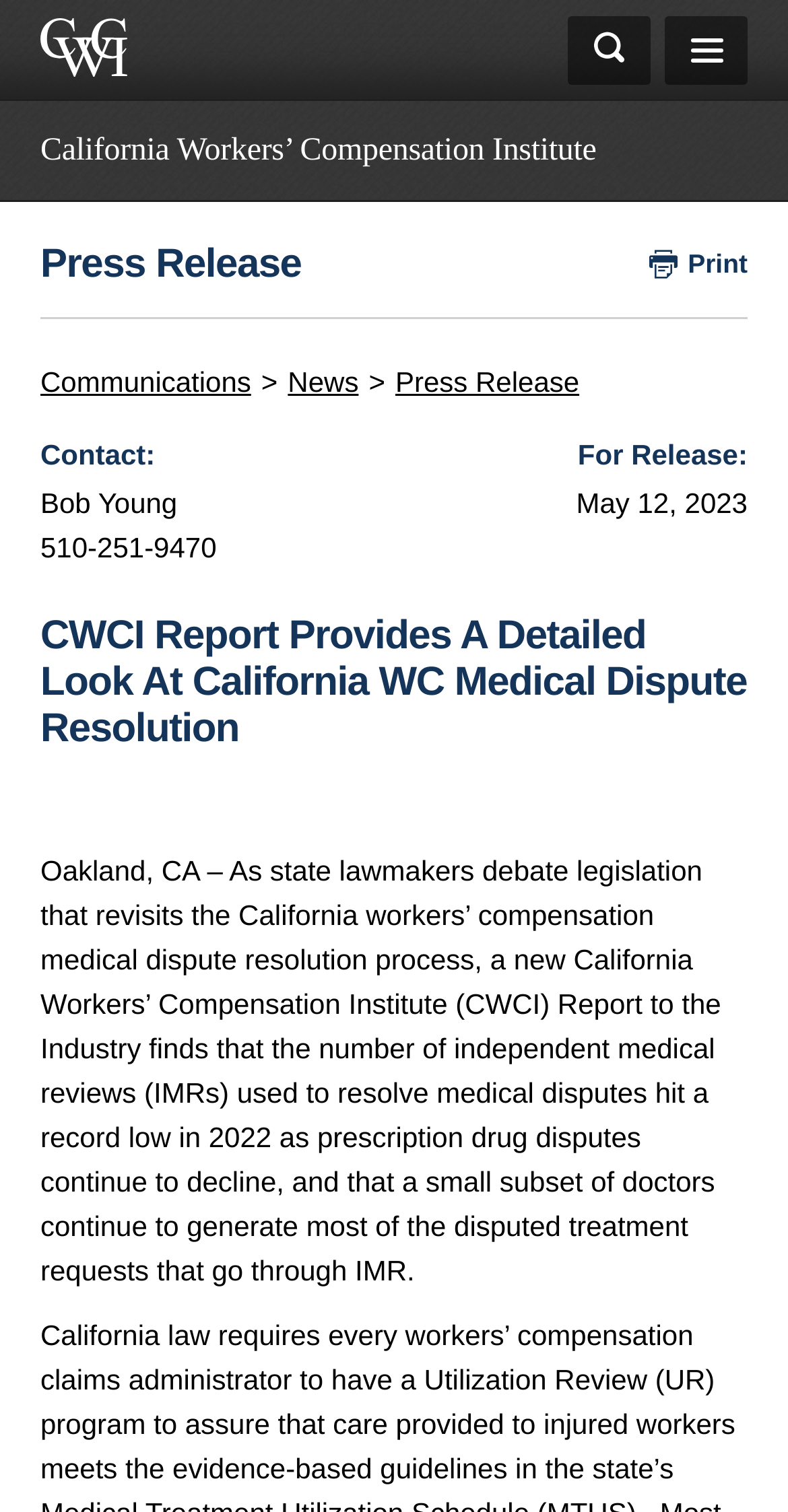Determine the bounding box coordinates for the region that must be clicked to execute the following instruction: "go to cwci homepage".

[0.051, 0.016, 0.164, 0.037]